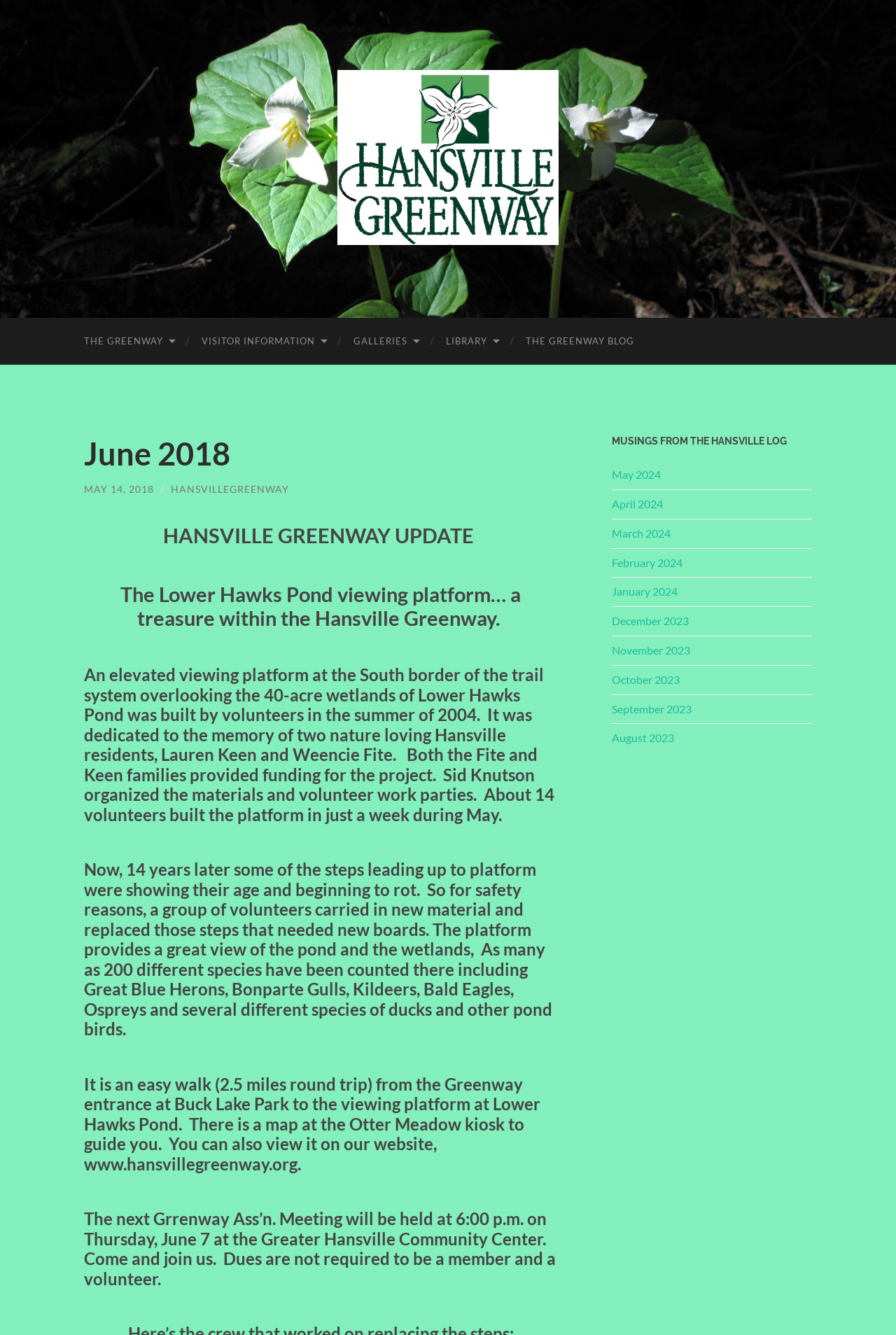Find the bounding box coordinates of the element's region that should be clicked in order to follow the given instruction: "Read the HANSVILLE GREENWAY UPDATE article". The coordinates should consist of four float numbers between 0 and 1, i.e., [left, top, right, bottom].

[0.094, 0.392, 0.622, 0.41]